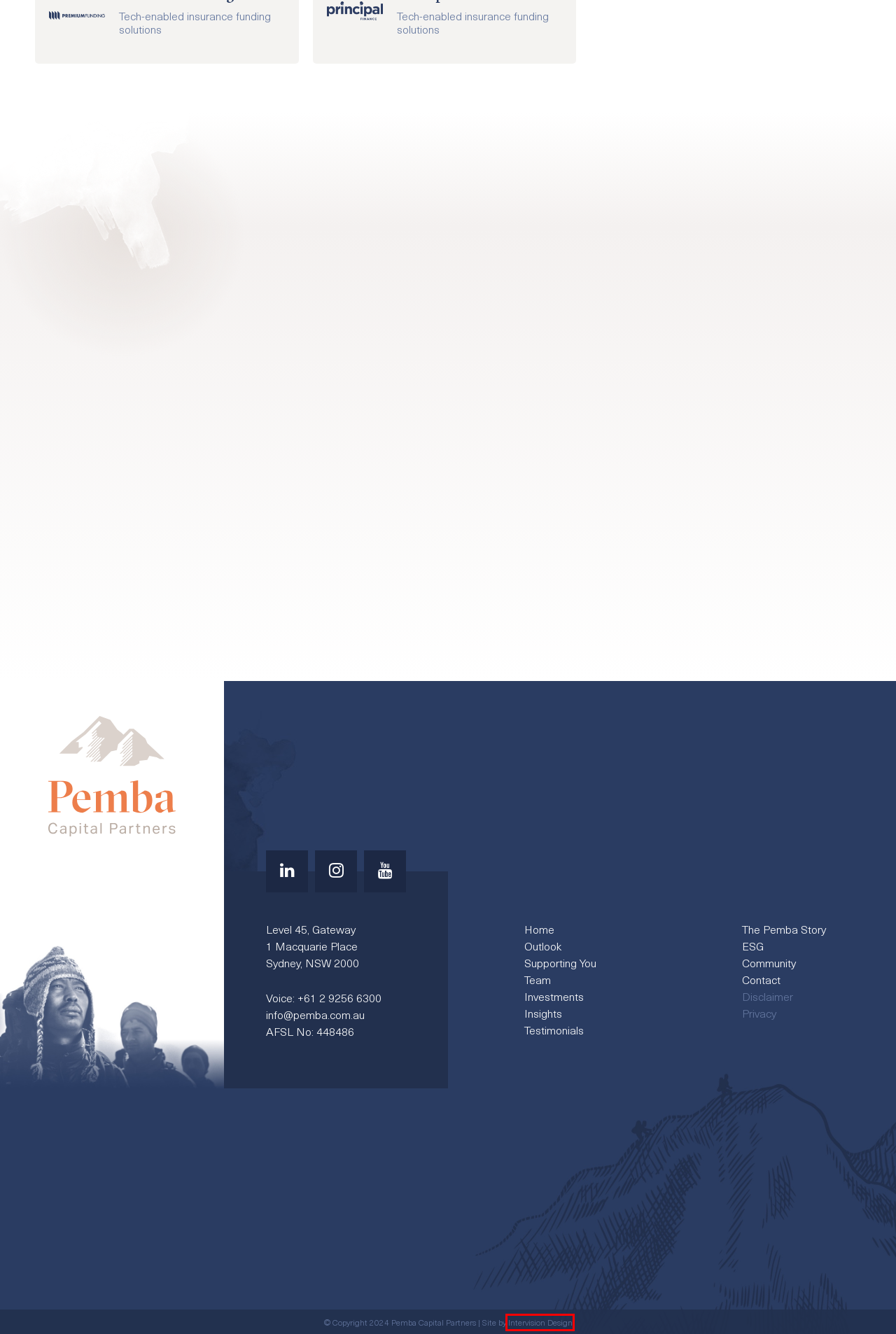Take a look at the provided webpage screenshot featuring a red bounding box around an element. Select the most appropriate webpage description for the page that loads after clicking on the element inside the red bounding box. Here are the candidates:
A. Web Design & Graphic Design Avalon Sydney | Intervision Design
B. SuperConcepts | Pemba Capital Partners Investments
C. Coverforce | Pemba Capital Partners Investments
D. The Pemba Story | Private Equity Firm Australia
E. Acis | Pemba Capital Partners Investments
F. Privacy | Pemba Capital Partners
G. Contact Pemba Capital Partners | Private Equity Firm Australia
H. Community | Pemba Capital Partners Private Equity Australia

A